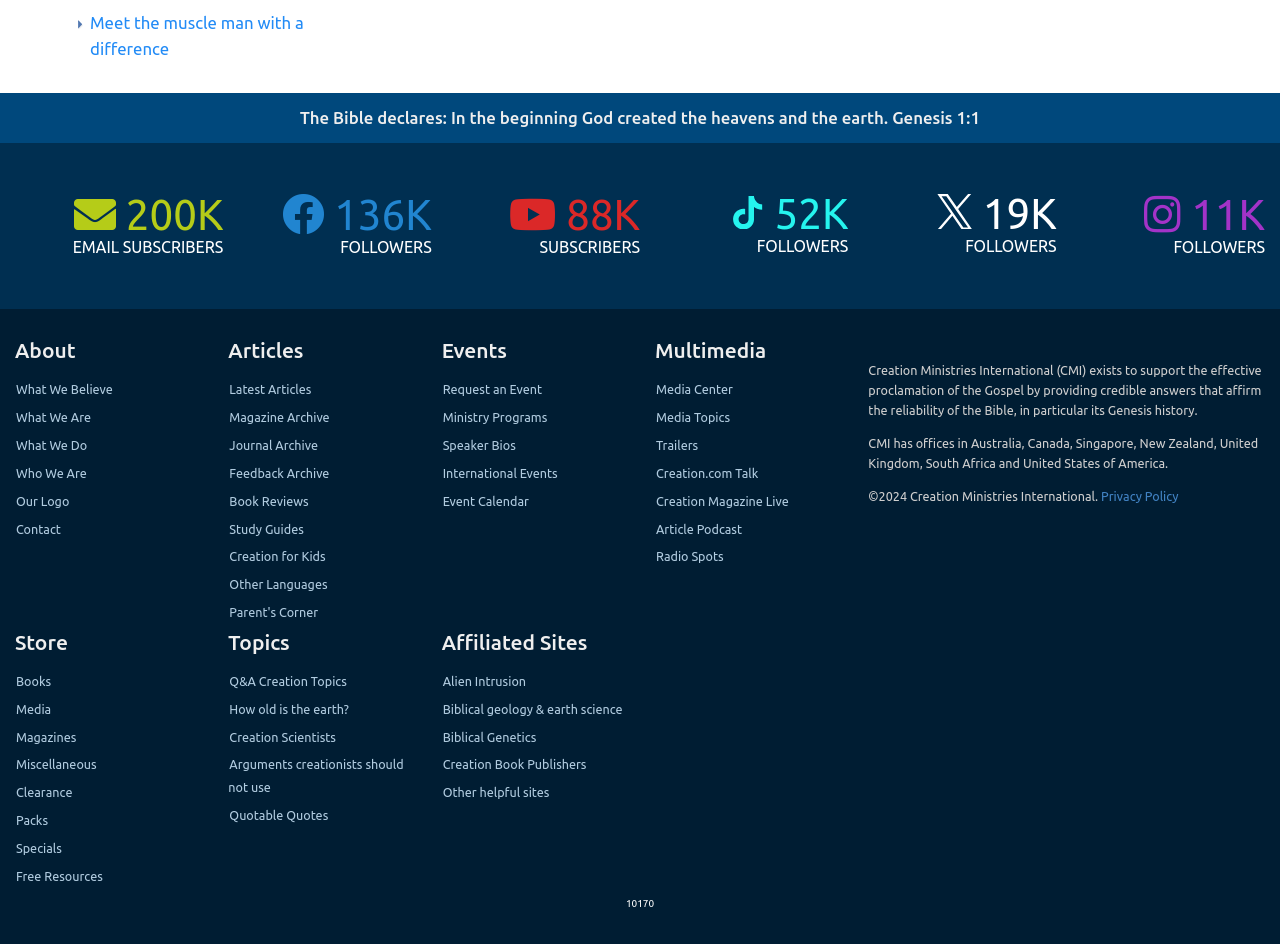Determine the coordinates of the bounding box for the clickable area needed to execute this instruction: "Learn about 'What We Believe'".

[0.001, 0.405, 0.088, 0.42]